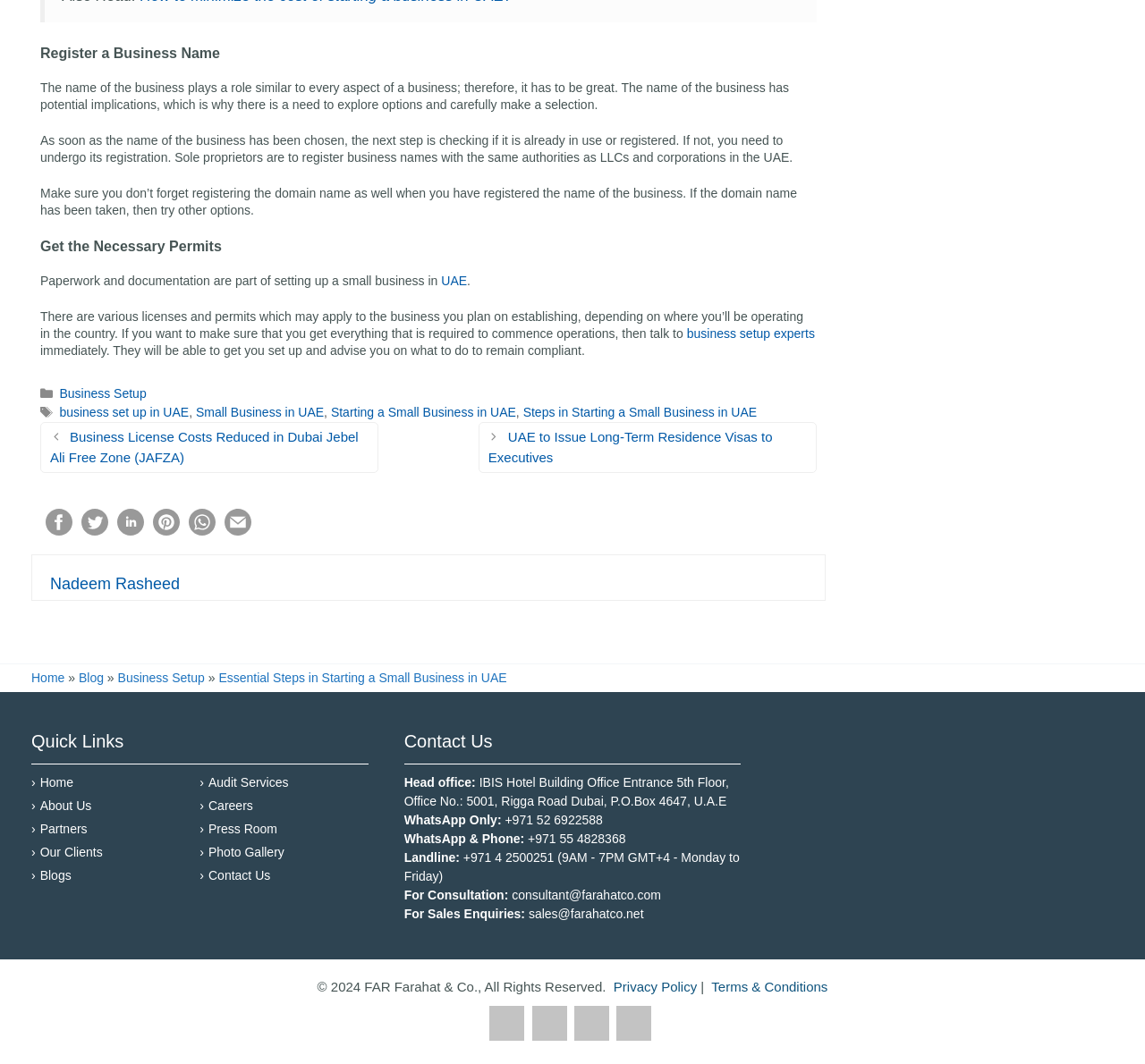What is the phone number for WhatsApp and phone?
Please answer the question with a detailed and comprehensive explanation.

I found the phone number for WhatsApp and phone in the contact information section of the webpage, which is +971 55 4828368.